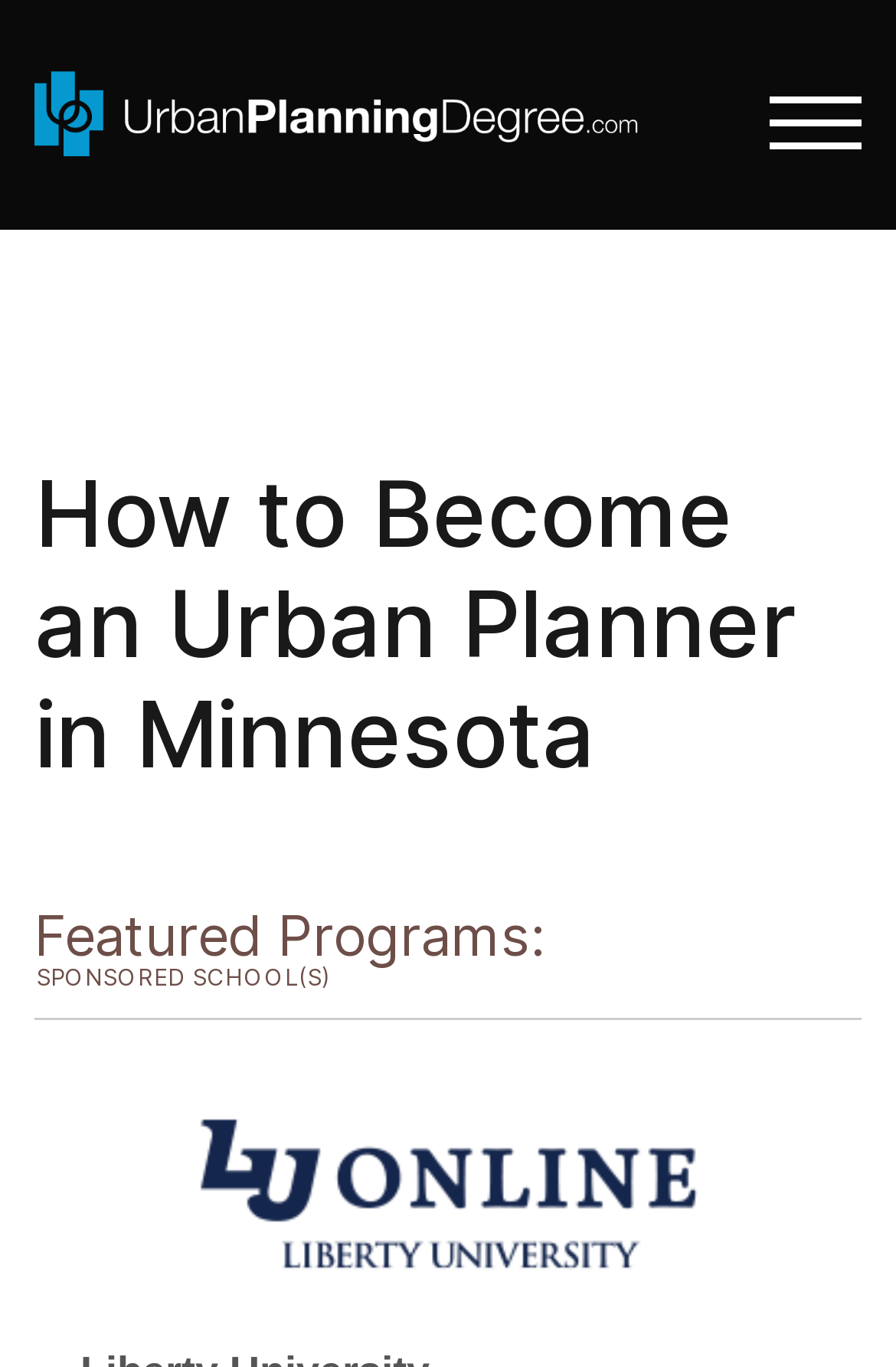What is the topic of the webpage?
Give a comprehensive and detailed explanation for the question.

The answer can be inferred by looking at the title of the webpage, 'Minnesota Urban Planning Degree | Online', and the heading 'How to Become an Urban Planner in Minnesota', which both suggest that the topic of the webpage is urban planning.